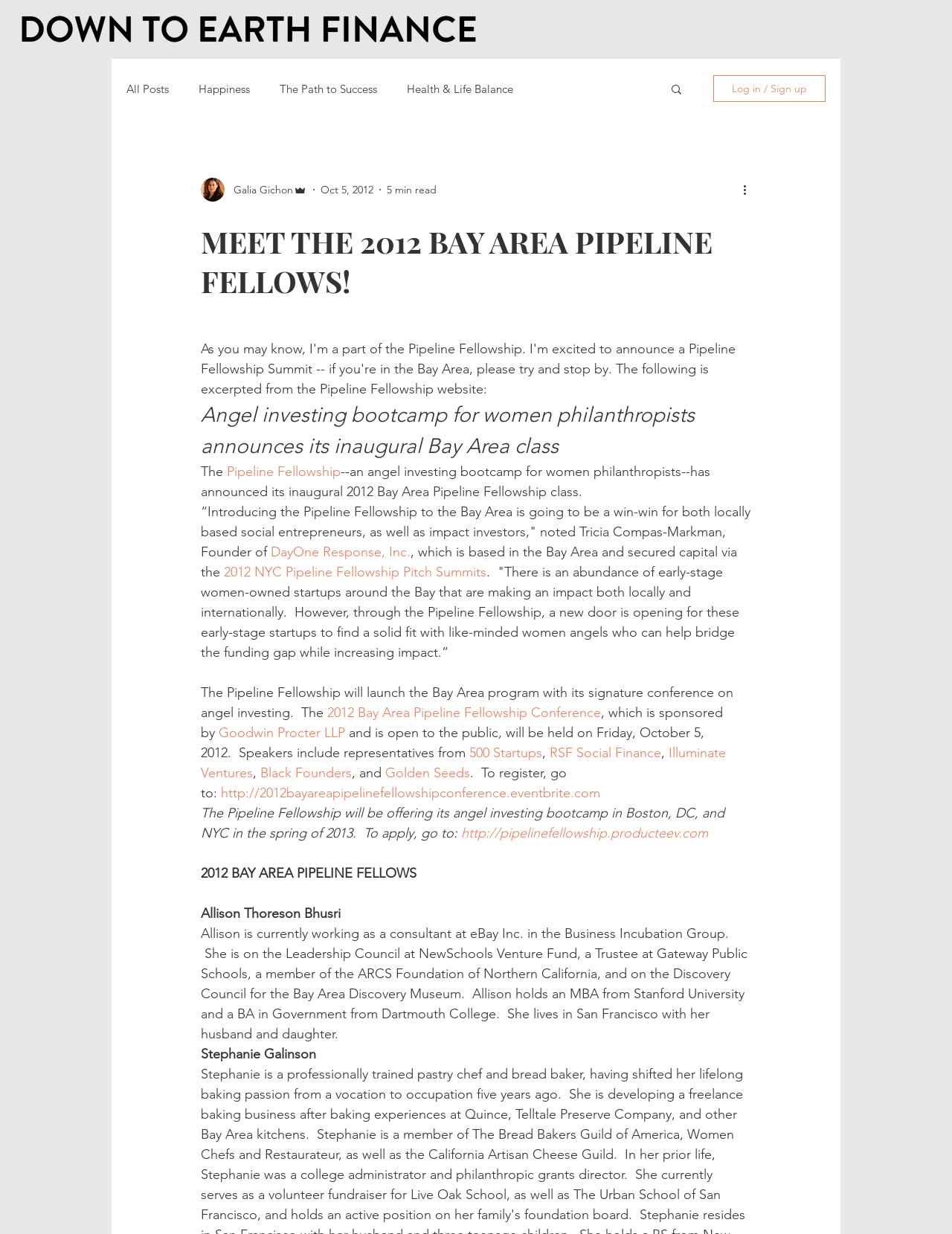Please specify the coordinates of the bounding box for the element that should be clicked to carry out this instruction: "Learn more about Allison Thoreson Bhusri". The coordinates must be four float numbers between 0 and 1, formatted as [left, top, right, bottom].

[0.211, 0.734, 0.358, 0.747]